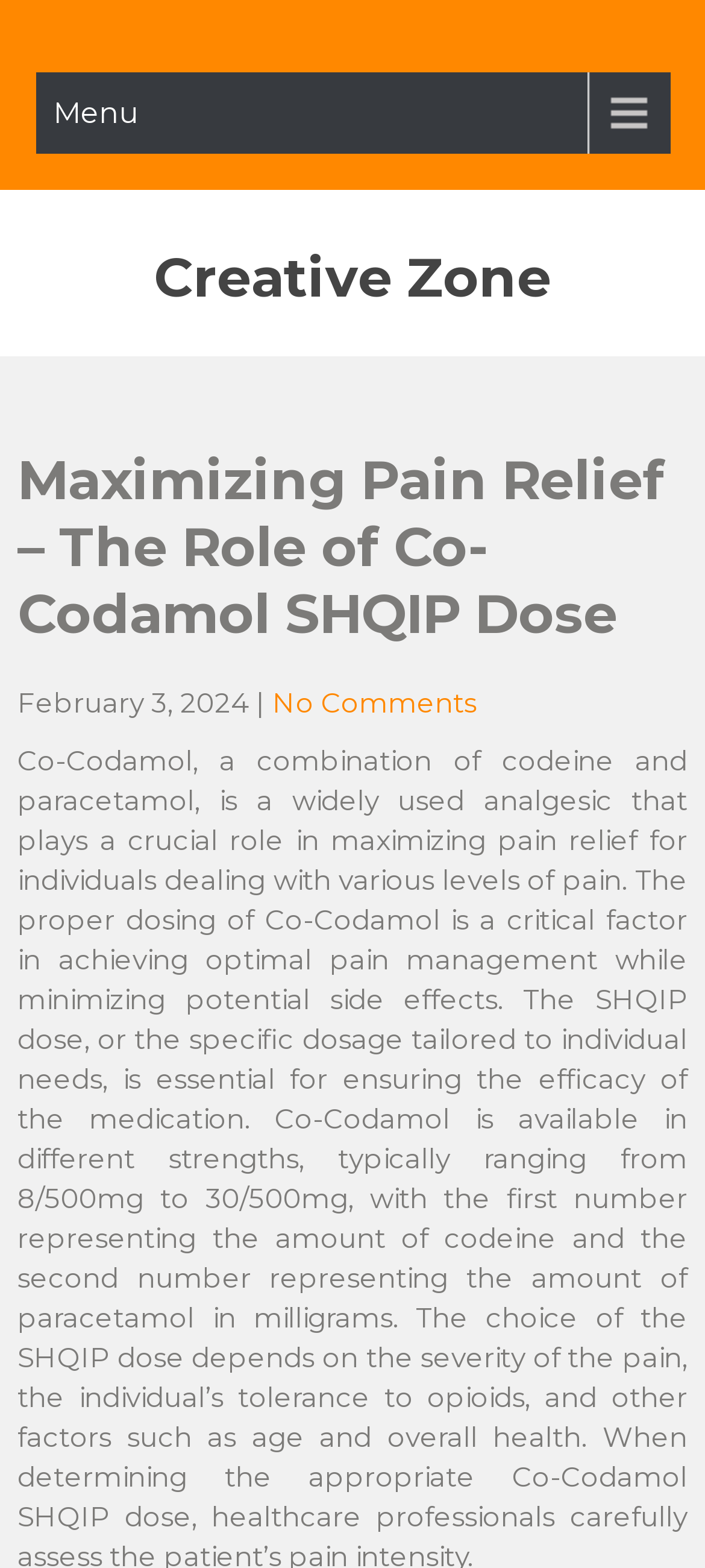Write an extensive caption that covers every aspect of the webpage.

The webpage is about maximizing pain relief, specifically focusing on the role of Co-Codamol SHQIP dose. At the top left corner, there is a link labeled "Menu". Below it, a heading "Creative Zone" is centered, with a link to "Creative Zone" placed below it. 

Further down, a header section contains a heading that summarizes the main topic, "Maximizing Pain Relief – The Role of Co-Codamol SHQIP Dose". This header is positioned near the top of the page, spanning almost the entire width. 

Below the header, there is a section containing a date, "February 3, 2024", placed on the left side, followed by a vertical bar and a link labeled "No Comments" on the right side.